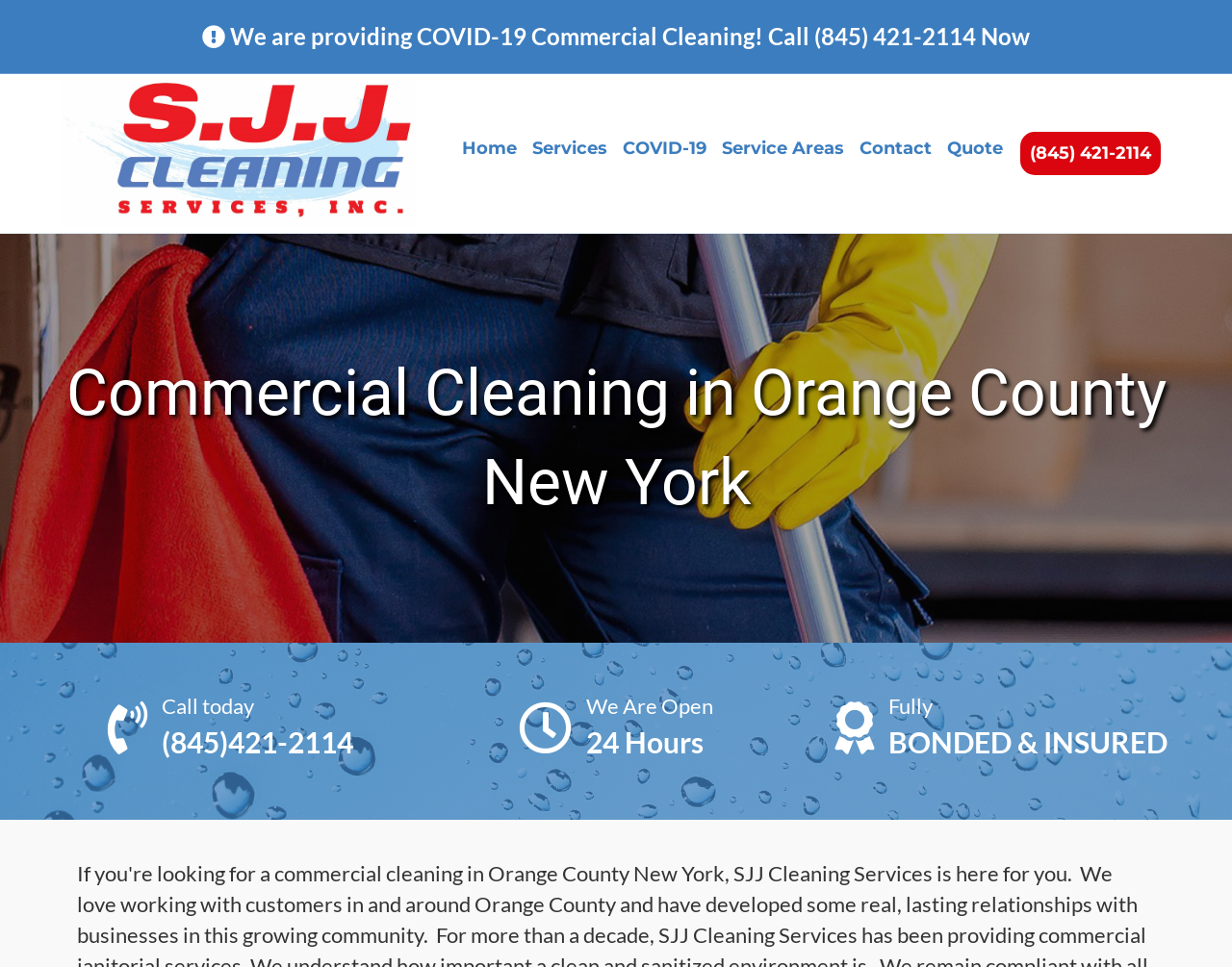Locate and generate the text content of the webpage's heading.

Commercial Cleaning in Orange County New York